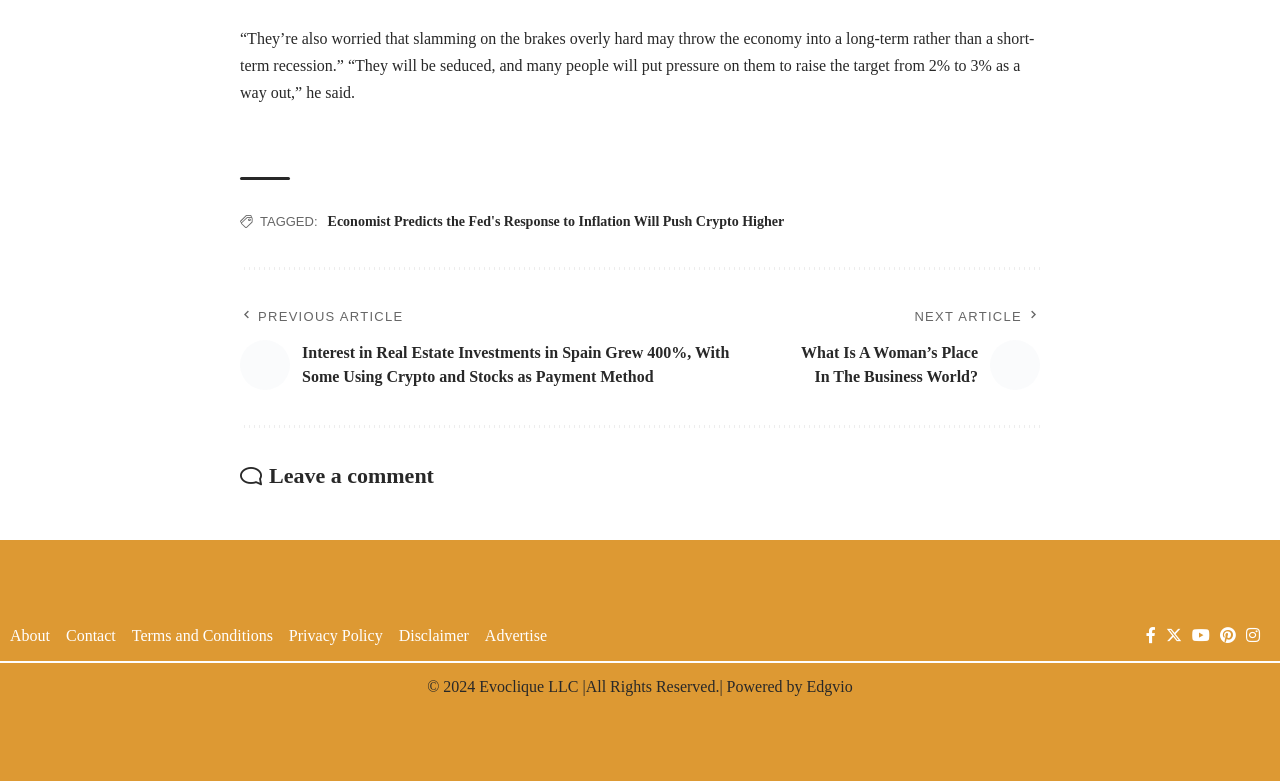Determine the bounding box coordinates of the UI element described by: "Mildred Tice".

None